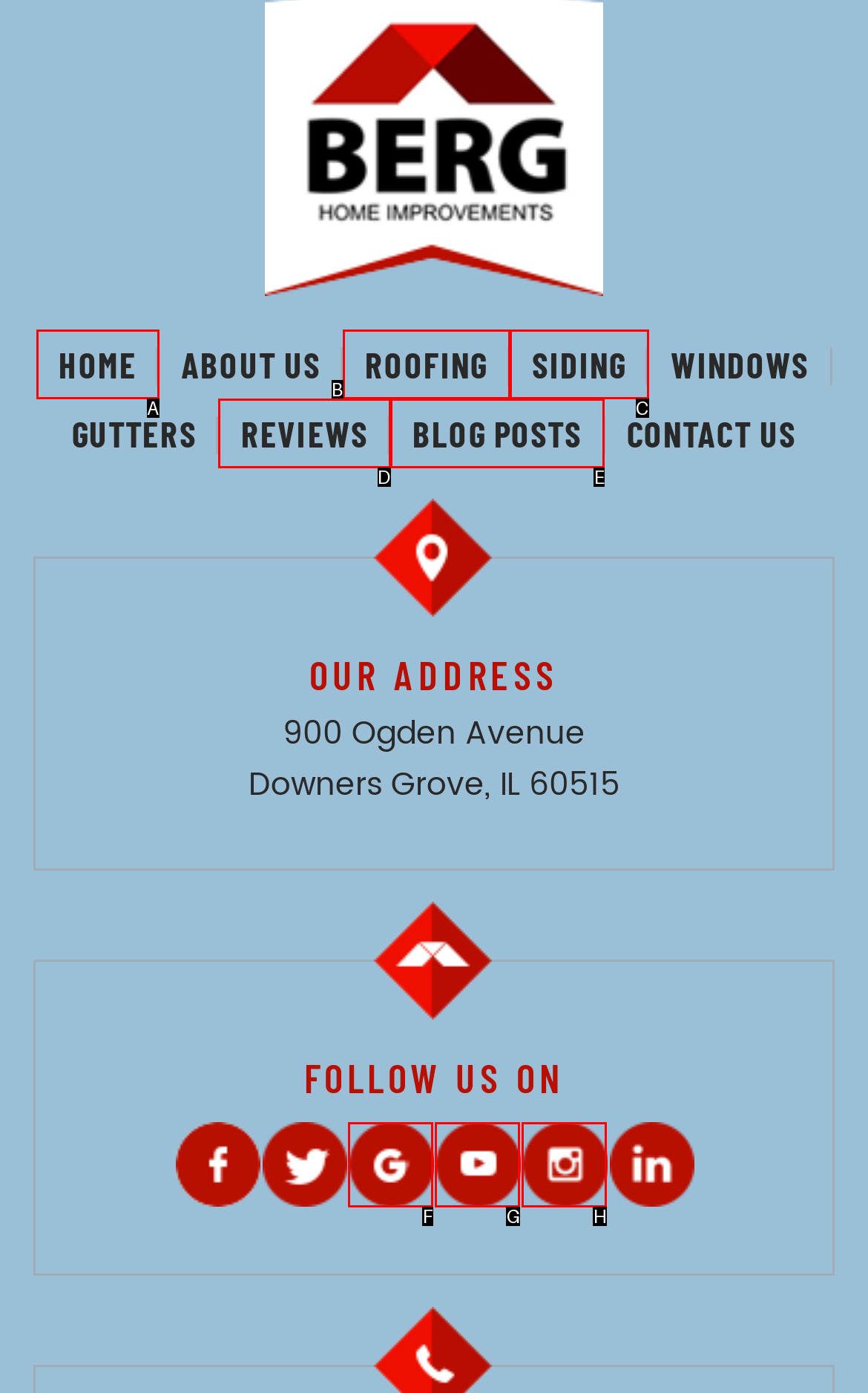Given the description: Reviews, identify the corresponding option. Answer with the letter of the appropriate option directly.

D